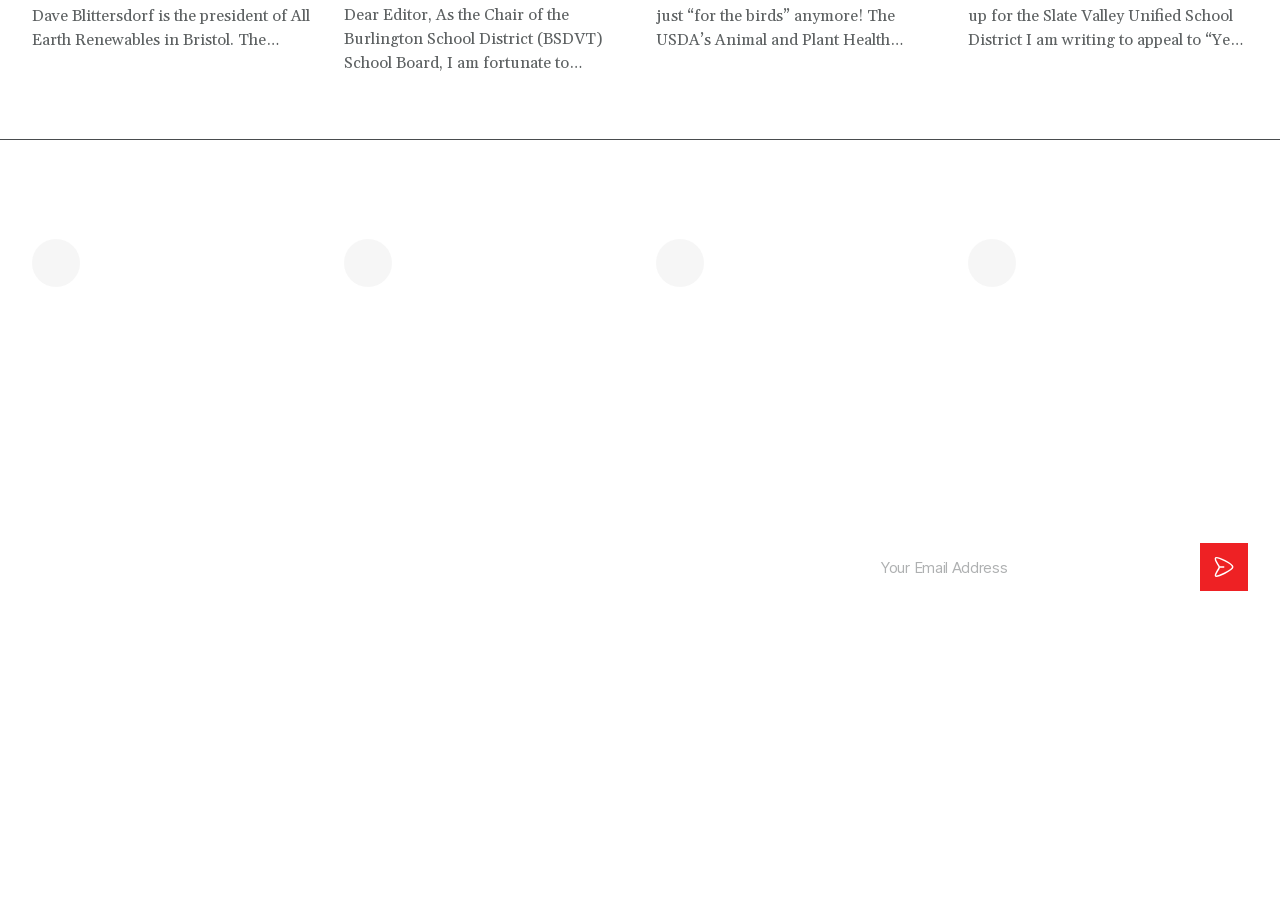Based on the visual content of the image, answer the question thoroughly: What is the phone number to call the Mountain Times?

I found the phone number by looking at the 'Call Us Today' section, which contains a link with the text '(802) 422-2399'.